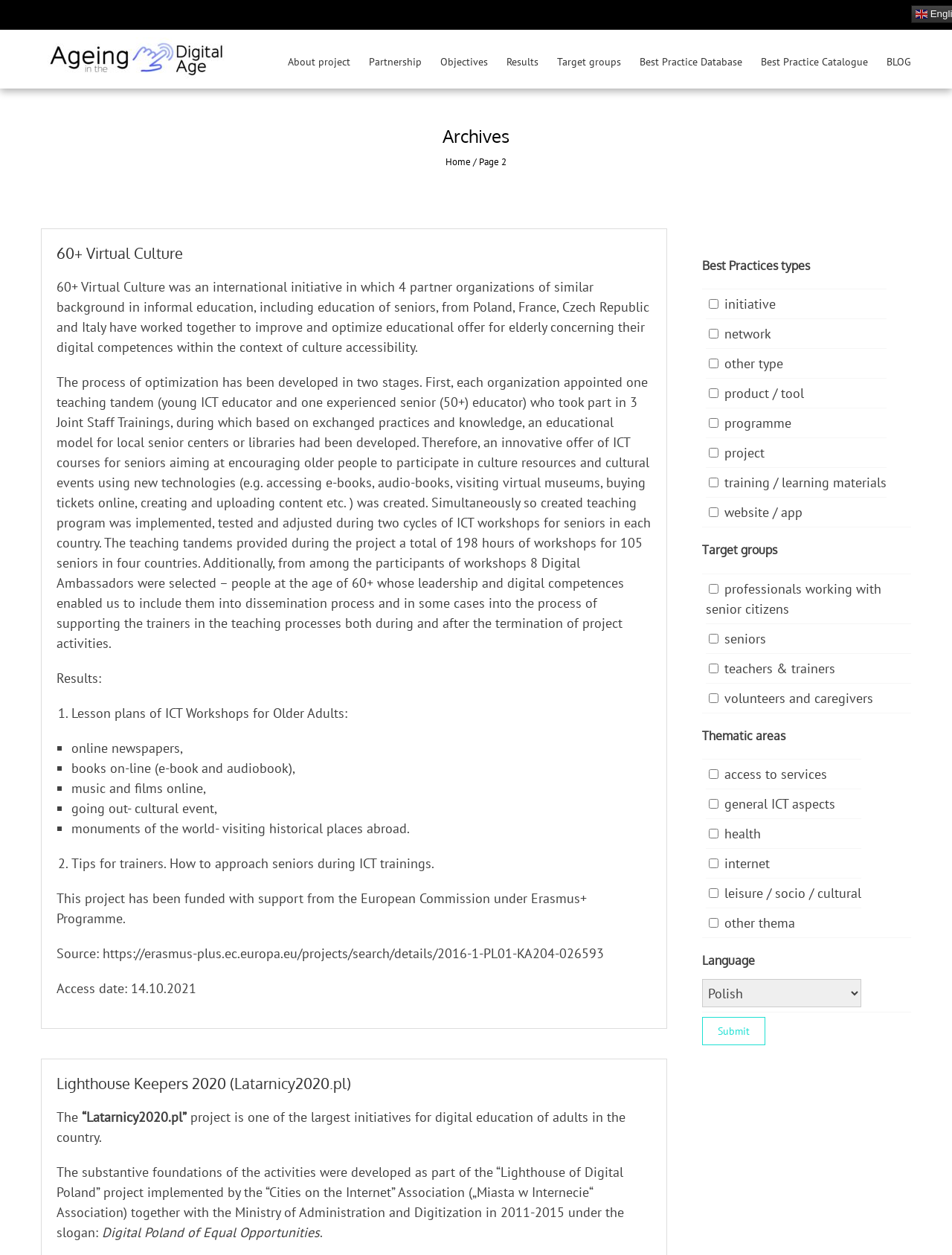Please provide a brief answer to the following inquiry using a single word or phrase:
What is the language of the webpage?

Polish